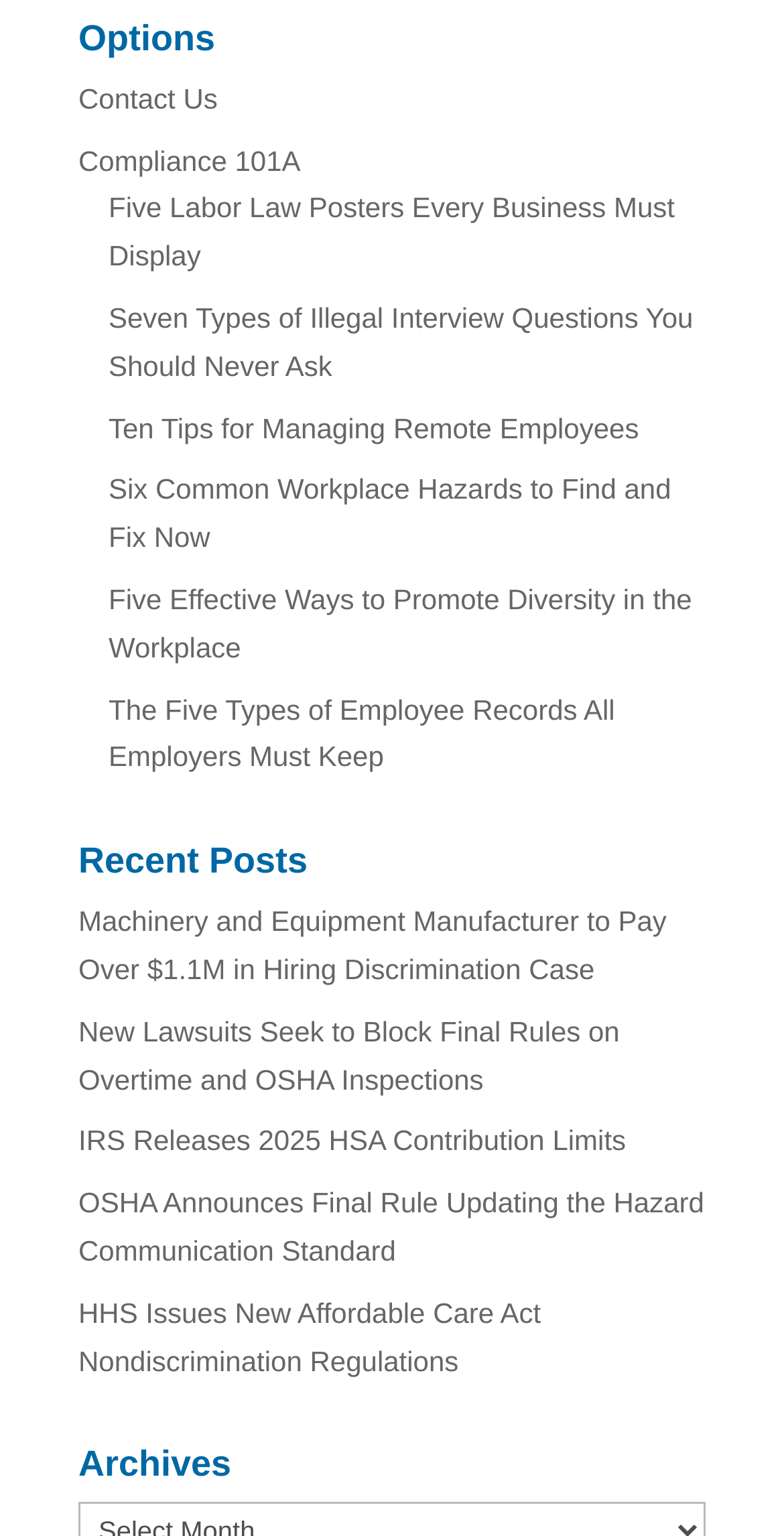Indicate the bounding box coordinates of the clickable region to achieve the following instruction: "View Compliance 101A."

[0.1, 0.094, 0.383, 0.115]